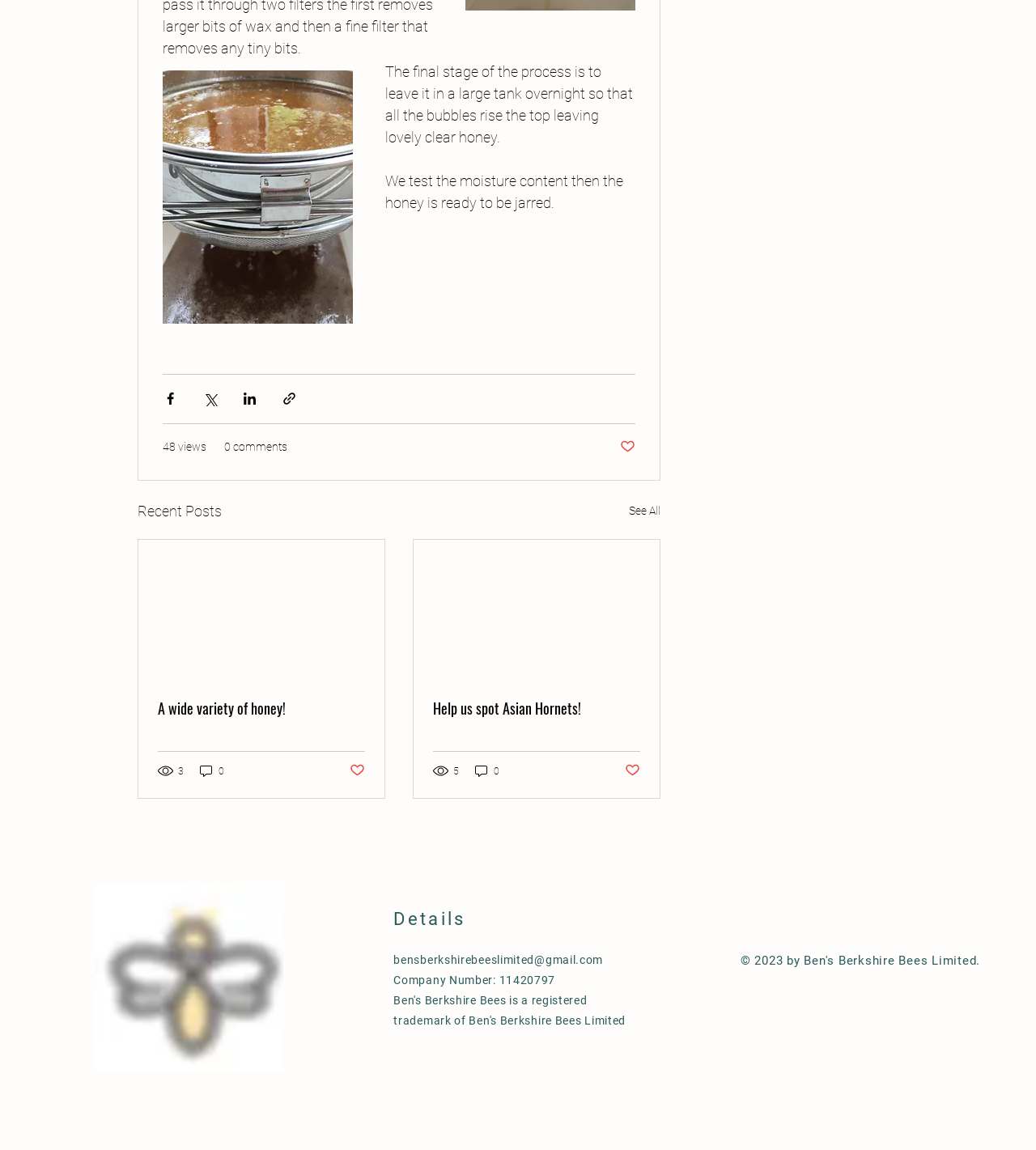What is the purpose of the buttons with 'Share via' labels?
From the screenshot, provide a brief answer in one word or phrase.

Share content on social media